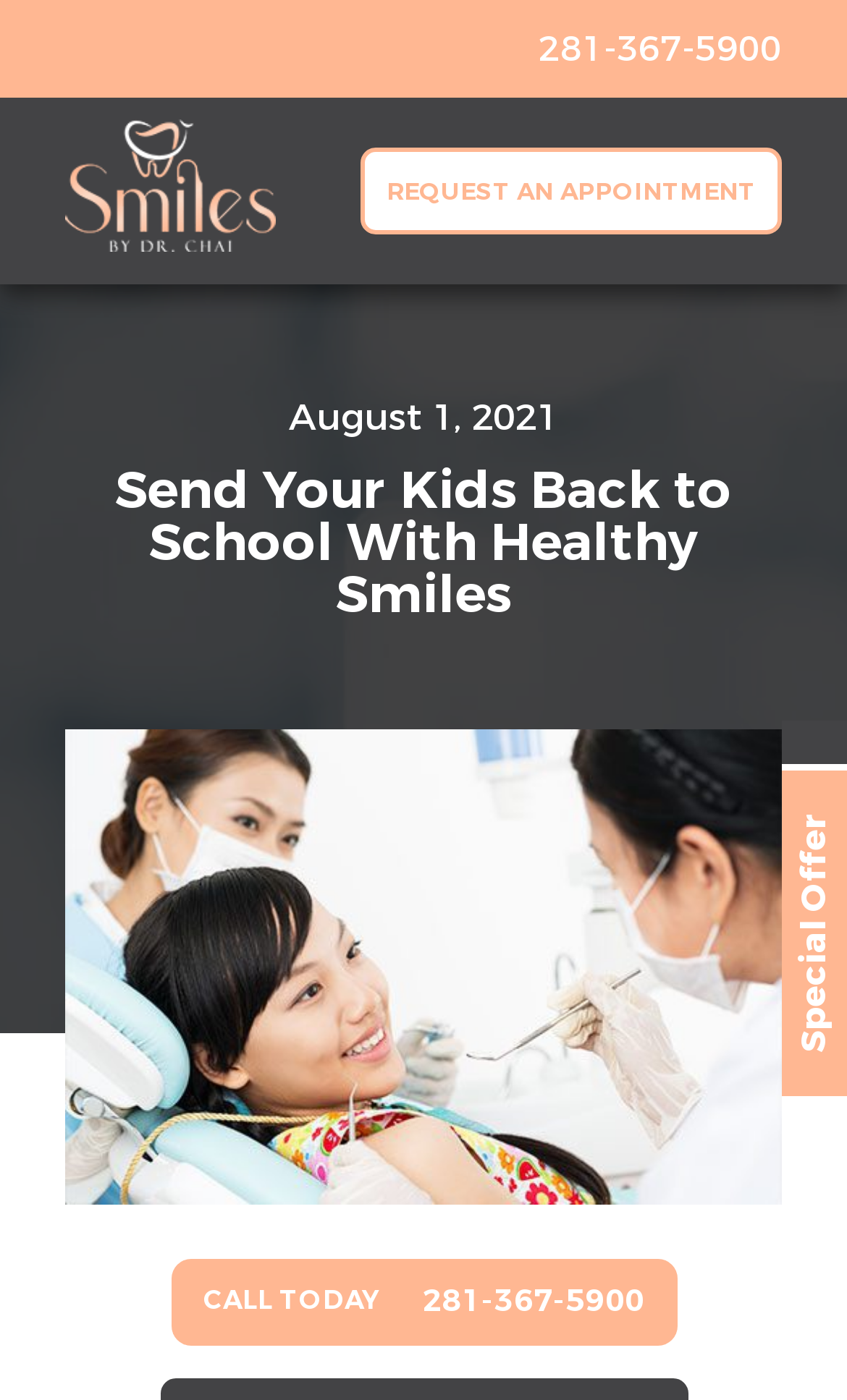Please extract the primary headline from the webpage.

Send Your Kids Back to School With Healthy Smiles